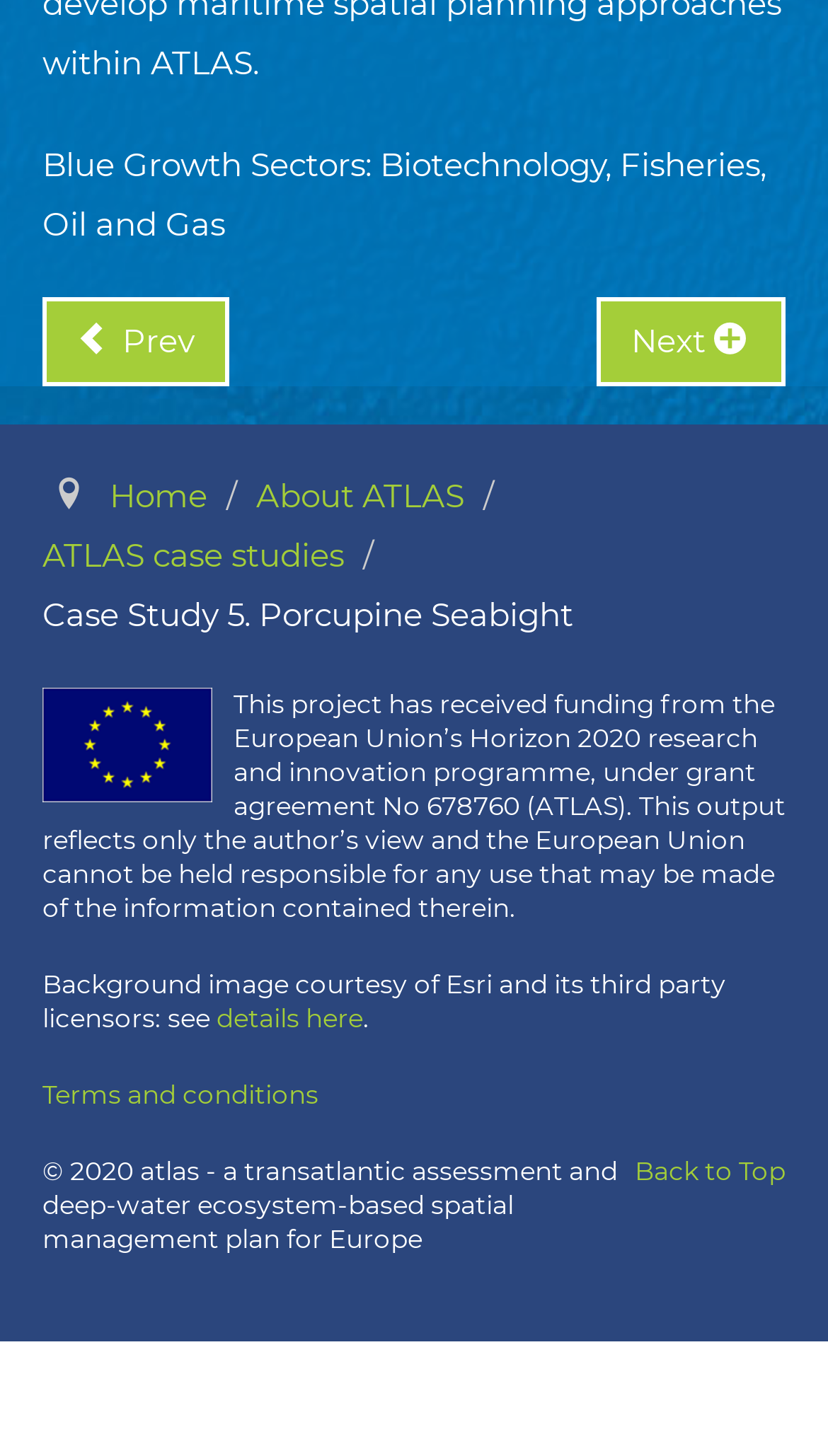What is the title of the current article?
Provide a short answer using one word or a brief phrase based on the image.

Blue Growth Sectors